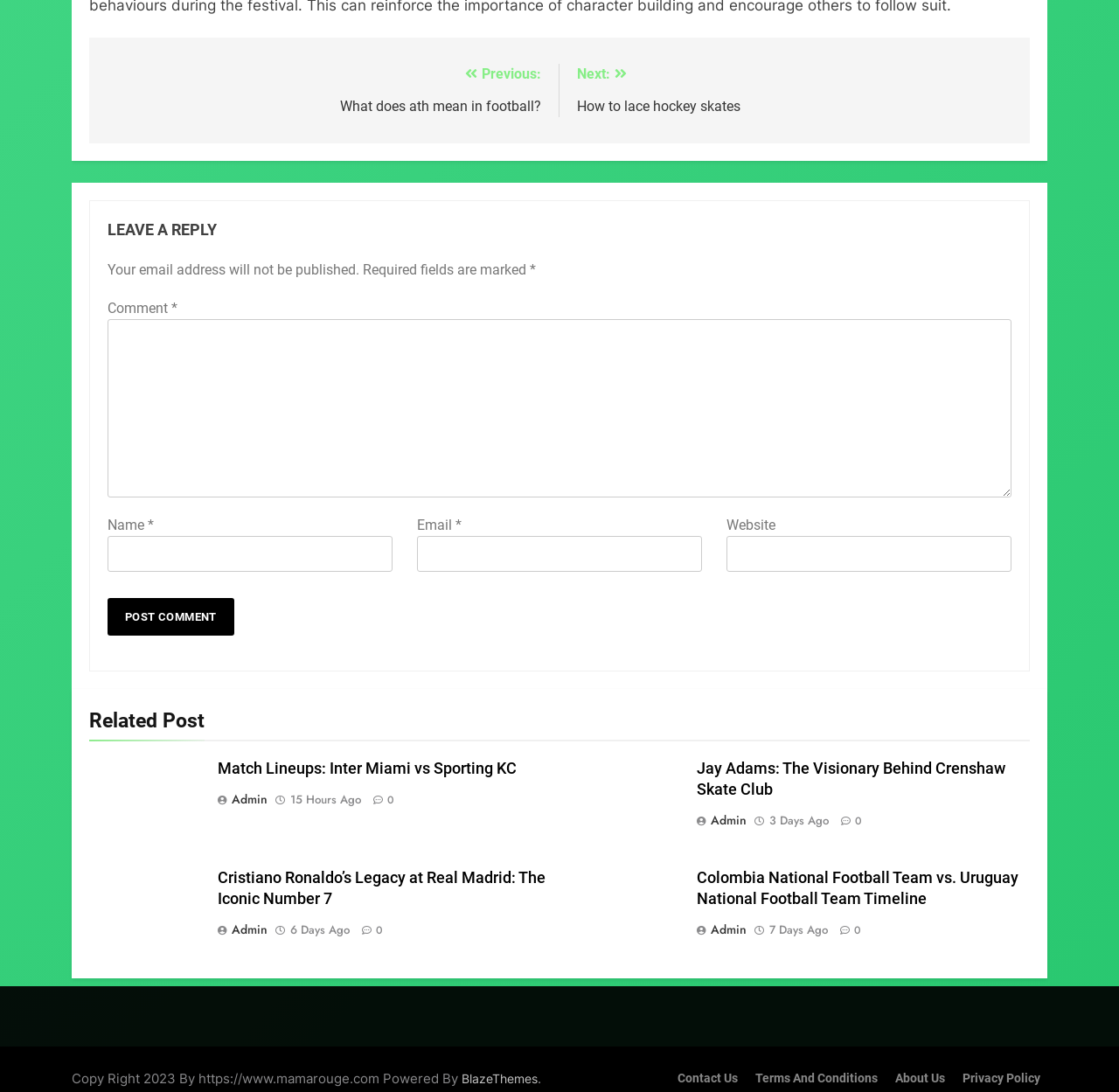Respond to the question below with a single word or phrase: What is the purpose of the 'Post Comment' button?

To submit a comment